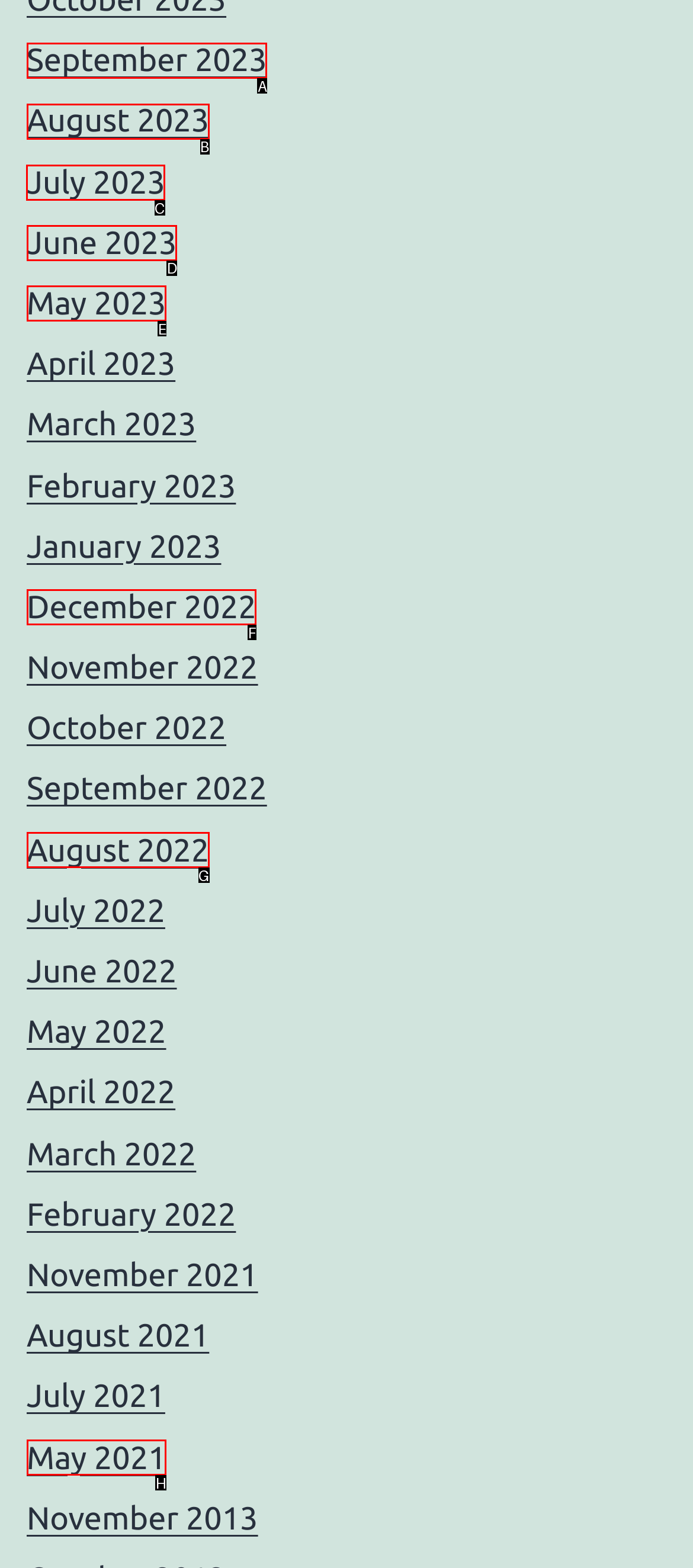Which lettered option should be clicked to achieve the task: browse July 2023? Choose from the given choices.

C